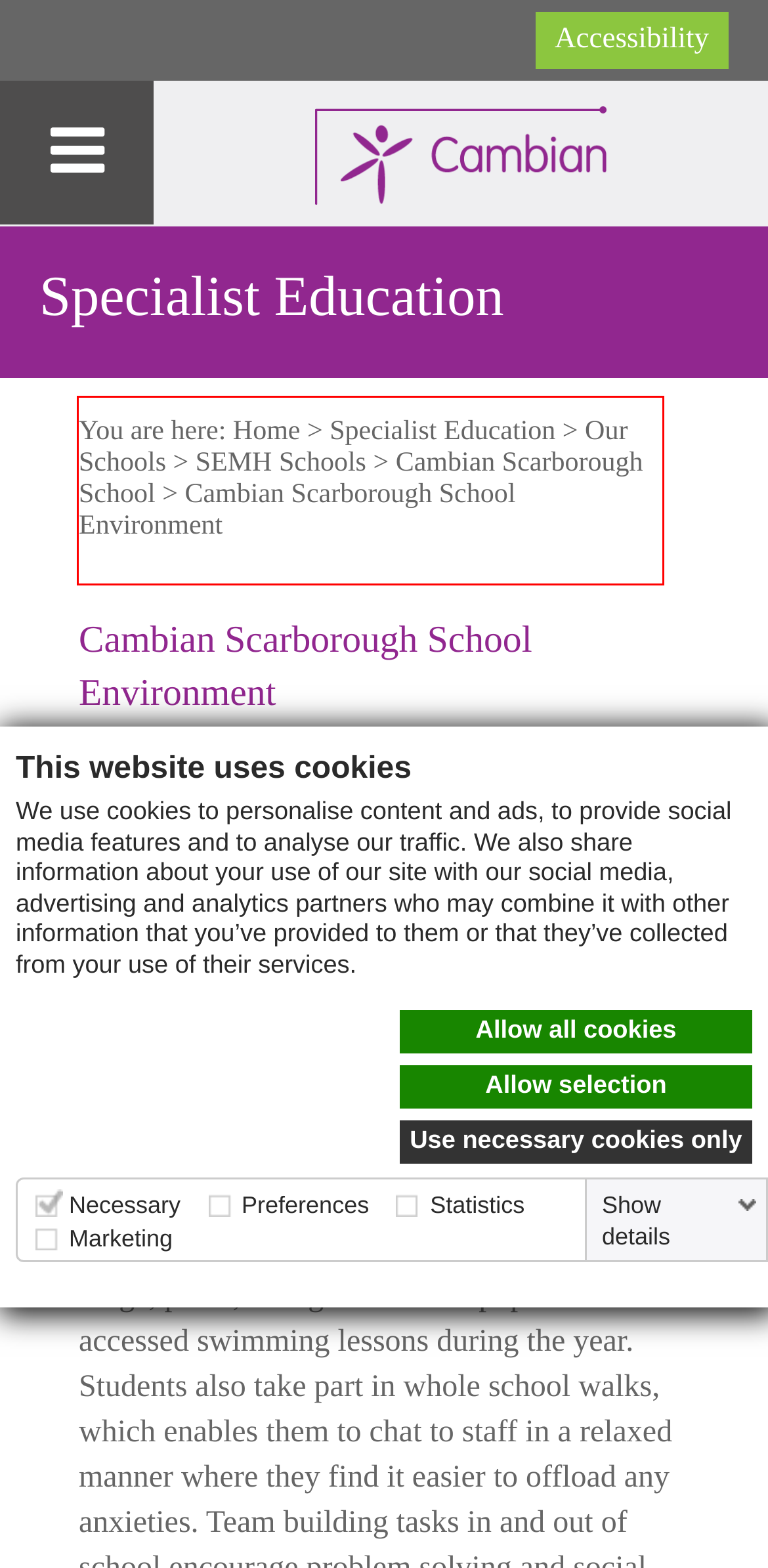Within the screenshot of the webpage, there is a red rectangle. Please recognize and generate the text content inside this red bounding box.

You are here: Home > Specialist Education > Our Schools > SEMH Schools > Cambian Scarborough School > Cambian Scarborough School Environment